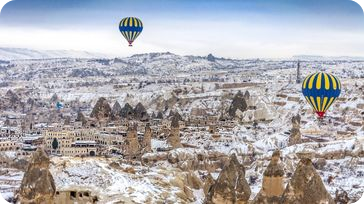What unique geological formations are shown in the image?
Please respond to the question thoroughly and include all relevant details.

The caption specifically mentions 'unique geological formations known as fairy chimneys' that rise dramatically from the earth, which are visible in the image.